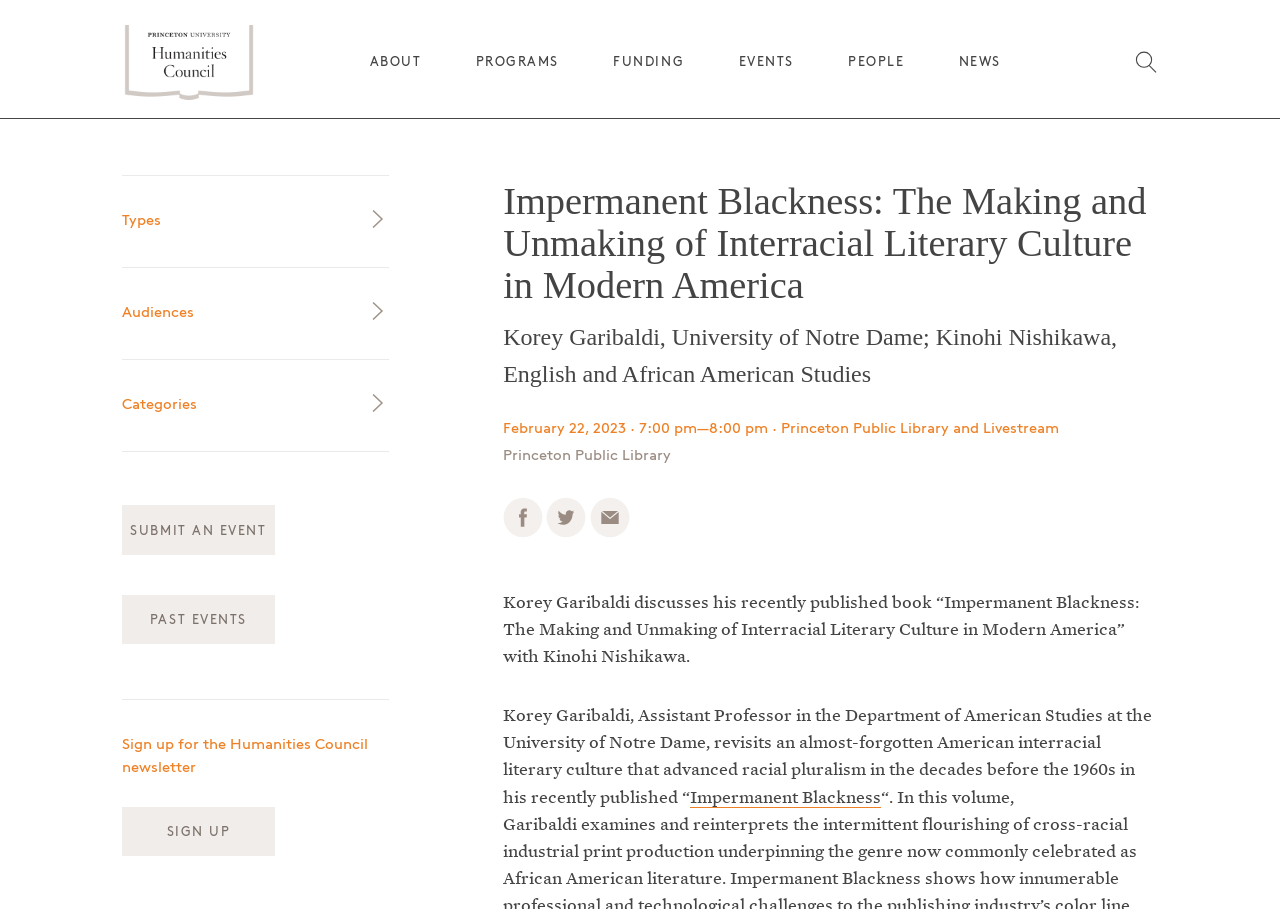What is the location of the book discussion event?
Kindly offer a comprehensive and detailed response to the question.

I found the answer by looking at the text that describes the book discussion event, which mentions 'February 22, 2023 · 7:00 pm—8:00 pm · Princeton Public Library and Livestream'. This implies that the event is taking place at the Princeton Public Library.